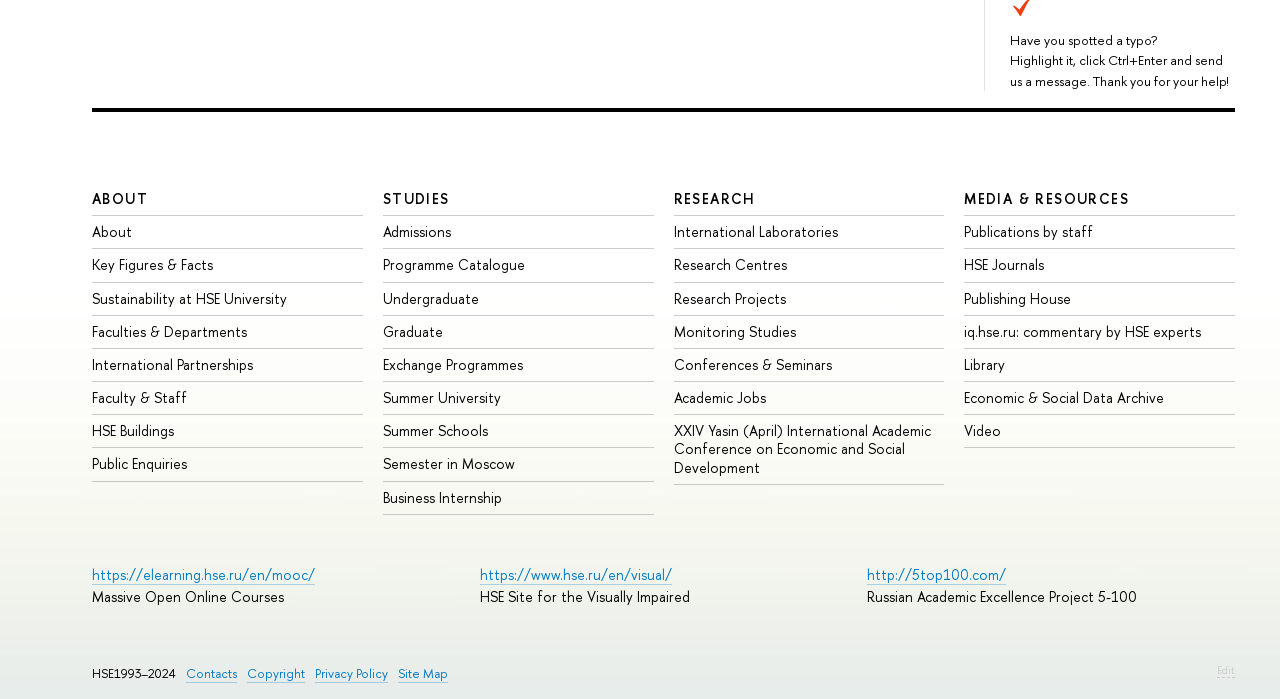What is the purpose of the 'iq.hse.ru' website?
Please give a detailed answer to the question using the information shown in the image.

The link element 'iq.hse.ru: commentary by HSE experts' is located under the 'MEDIA & RESOURCES' category, suggesting that the 'iq.hse.ru' website provides commentary by experts from HSE University.